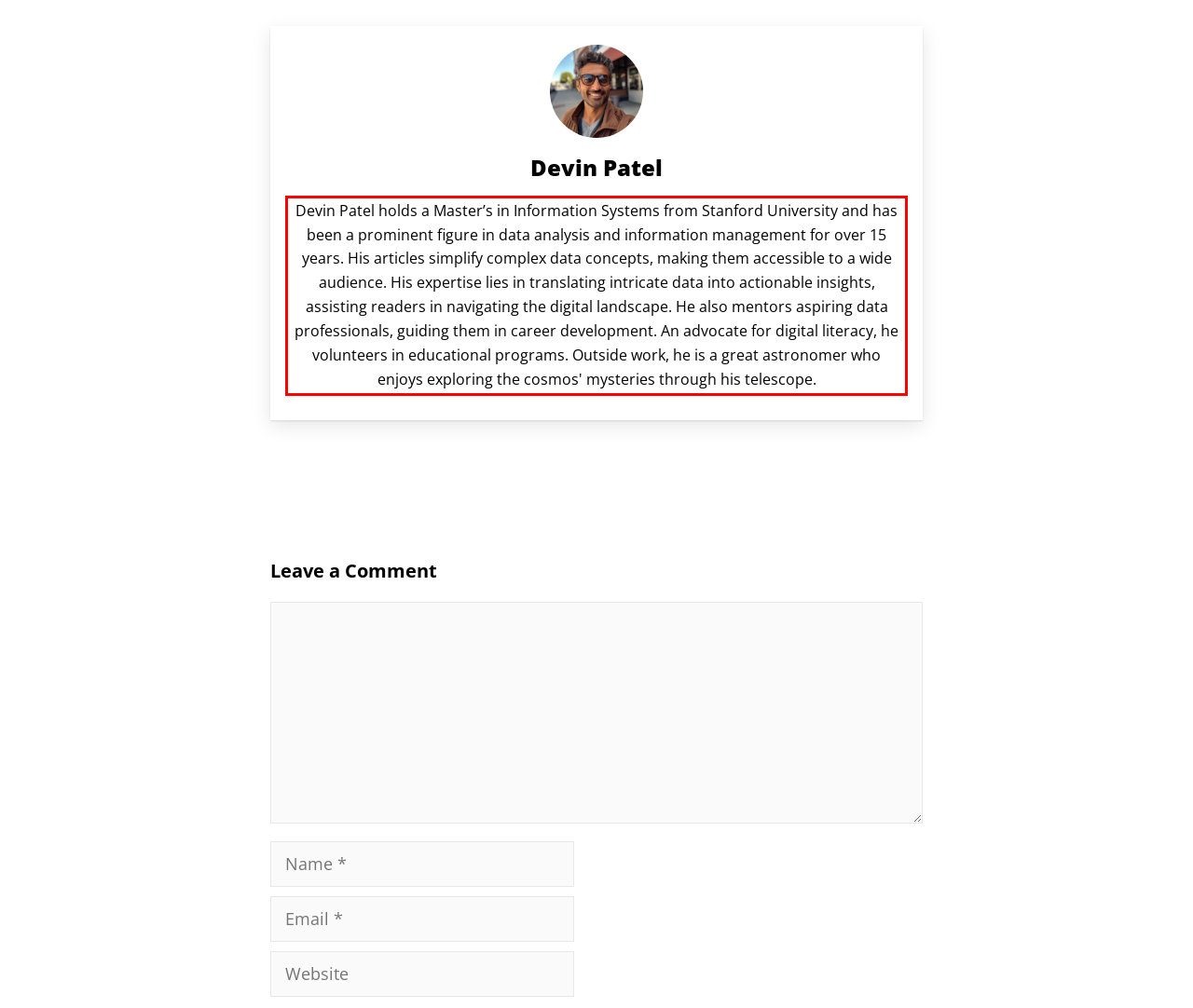Please extract the text content from the UI element enclosed by the red rectangle in the screenshot.

Devin Patel holds a Master’s in Information Systems from Stanford University and has been a prominent figure in data analysis and information management for over 15 years. His articles simplify complex data concepts, making them accessible to a wide audience. His expertise lies in translating intricate data into actionable insights, assisting readers in navigating the digital landscape. He also mentors aspiring data professionals, guiding them in career development. An advocate for digital literacy, he volunteers in educational programs. Outside work, he is a great astronomer who enjoys exploring the cosmos' mysteries through his telescope.